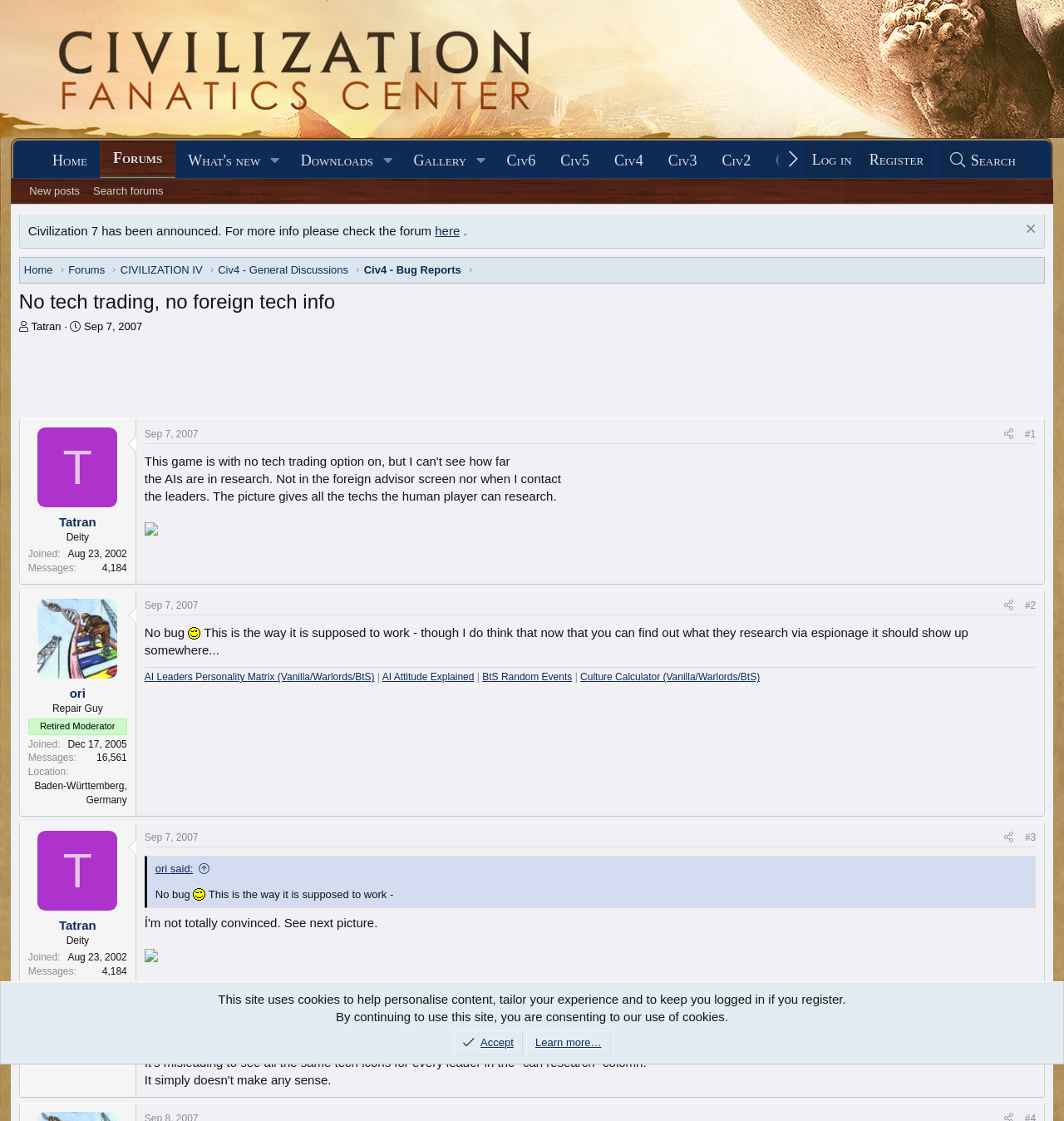Please determine the bounding box coordinates of the element's region to click in order to carry out the following instruction: "View the 'New posts' link". The coordinates should be four float numbers between 0 and 1, i.e., [left, top, right, bottom].

[0.021, 0.16, 0.081, 0.182]